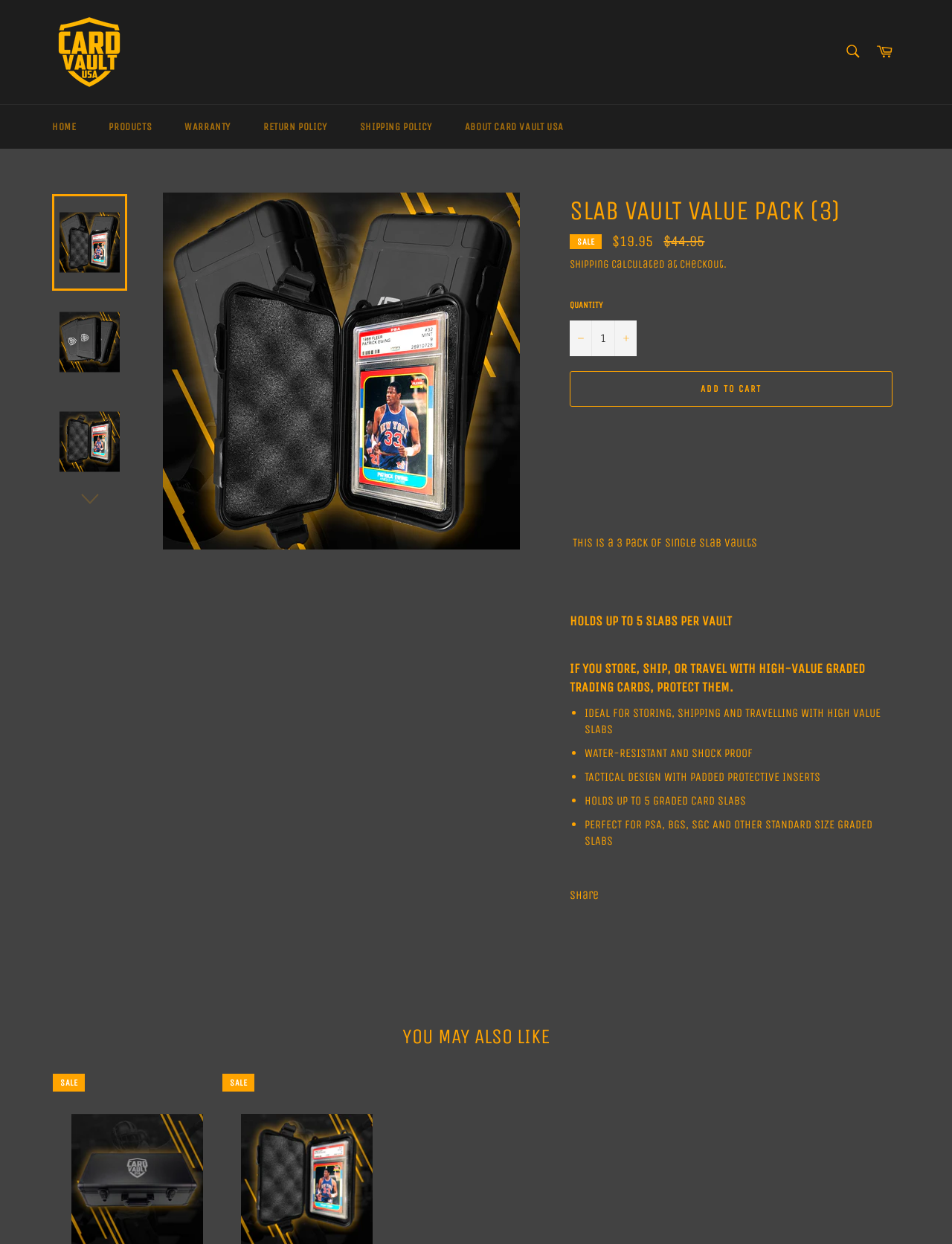What is the orientation of the separator below the product description?
Using the information from the image, provide a comprehensive answer to the question.

I found the answer by looking at the separator element below the product description, which has an orientation attribute set to 'horizontal'. This indicates that the separator is a horizontal line.